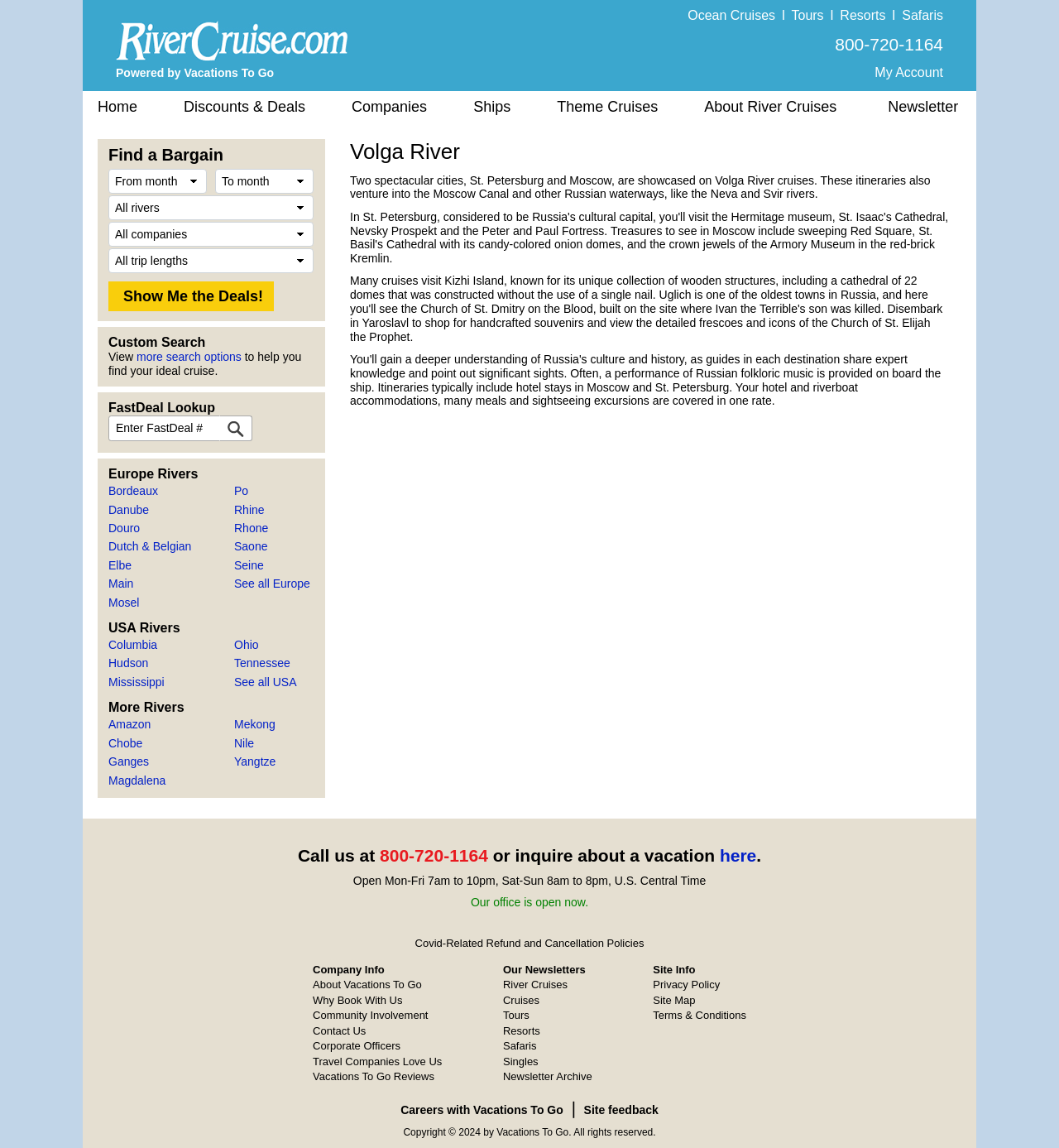What is the name of the river cruise company?
Offer a detailed and exhaustive answer to the question.

The company name is displayed at the top of the webpage, and it is also mentioned in the description of the Volga River cruise.